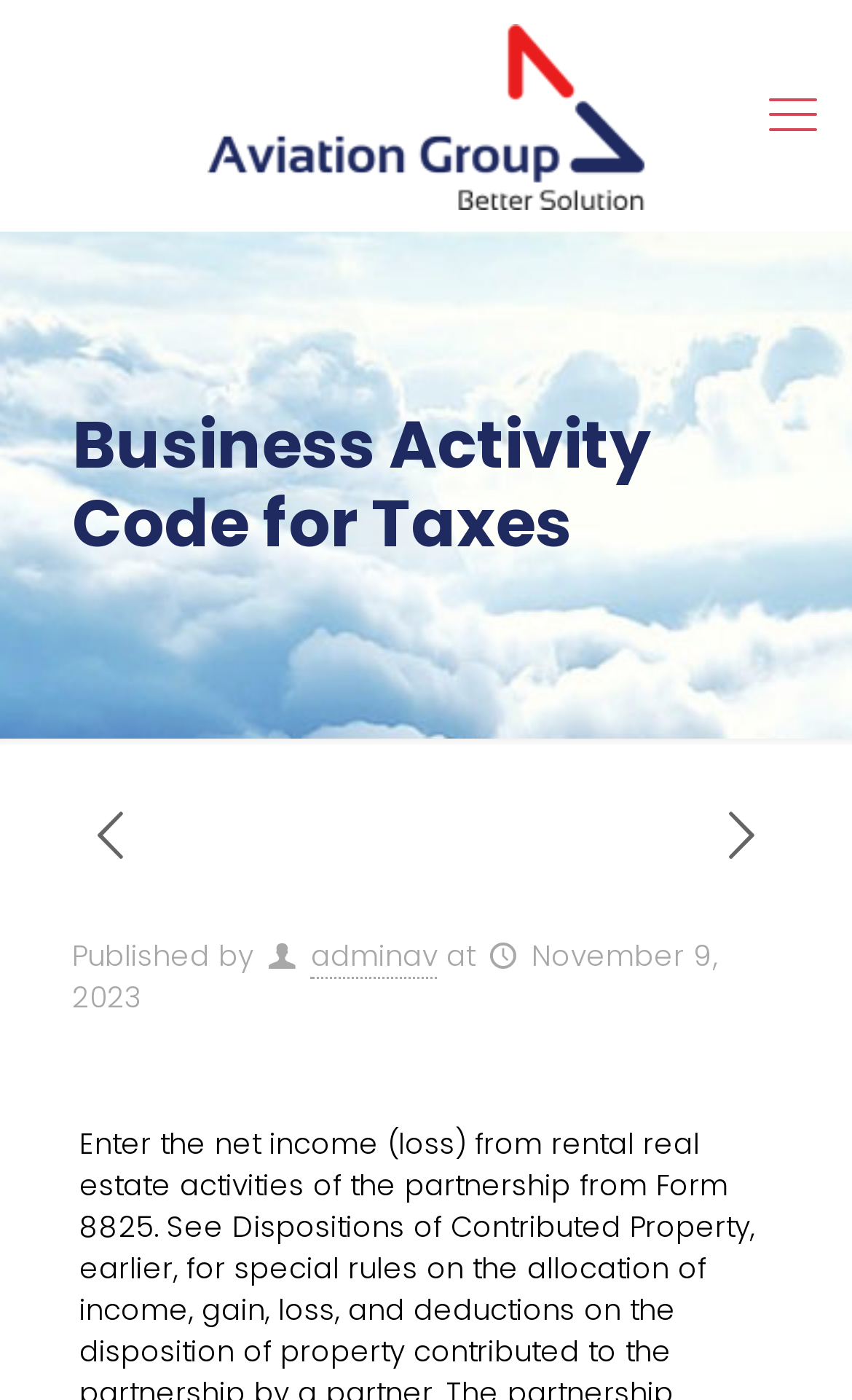What is the purpose of the webpage?
Relying on the image, give a concise answer in one word or a brief phrase.

Business Activity Code for Taxes